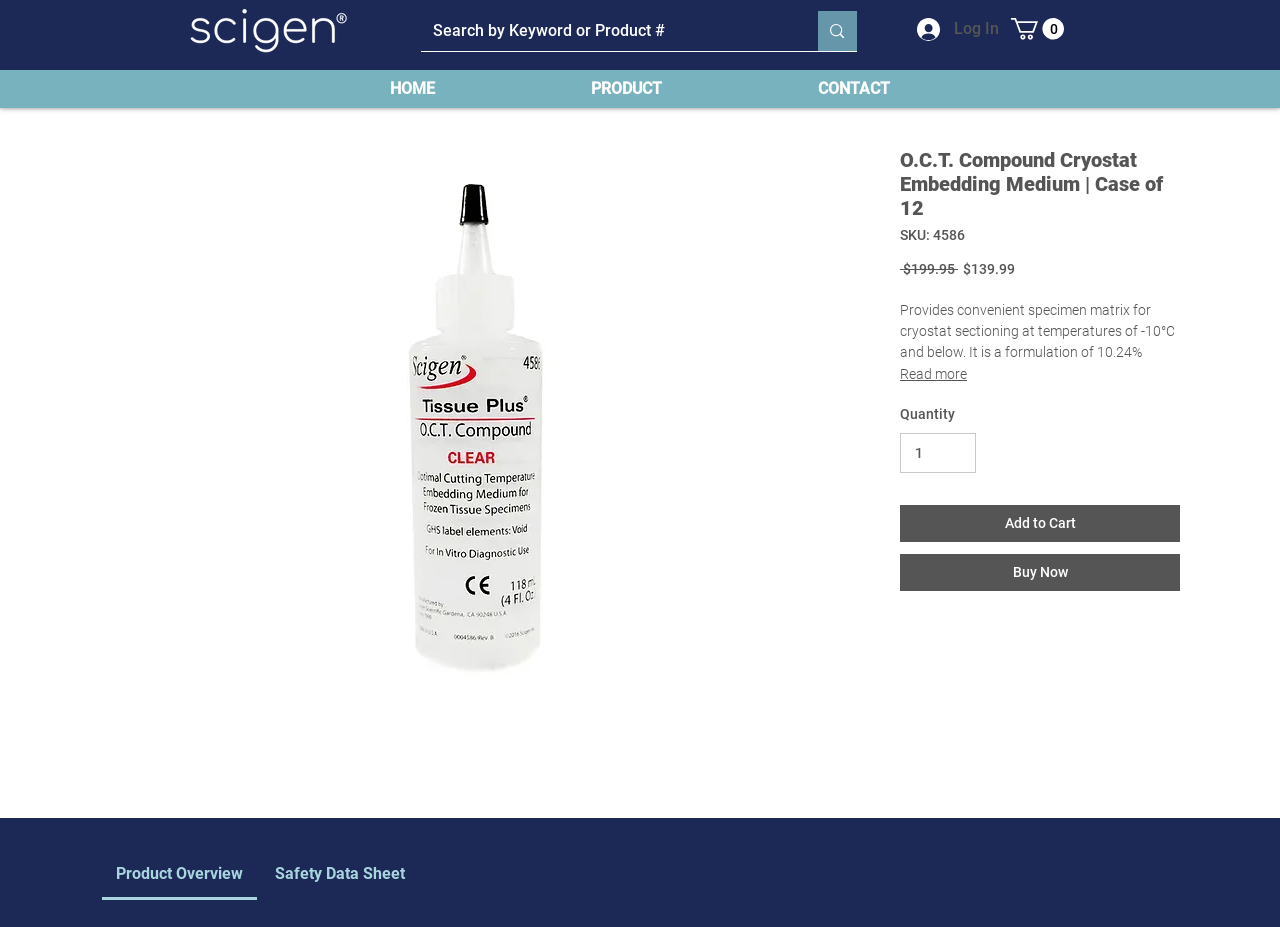Examine the screenshot and answer the question in as much detail as possible: What is the minimum quantity that can be ordered?

I found the minimum quantity by looking at the spinbutton element with the valuemin attribute set to 1, which suggests that the minimum quantity that can be ordered is 1.